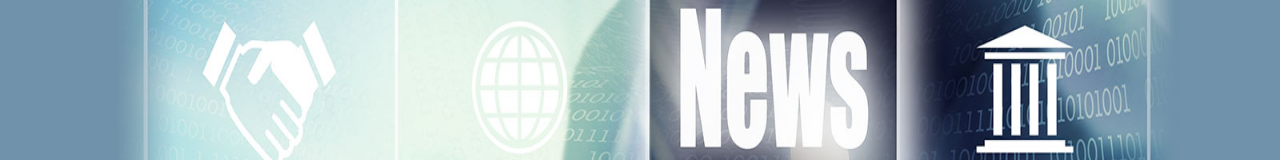Please give a one-word or short phrase response to the following question: 
What is the significance of the globe icon?

Global connectivity